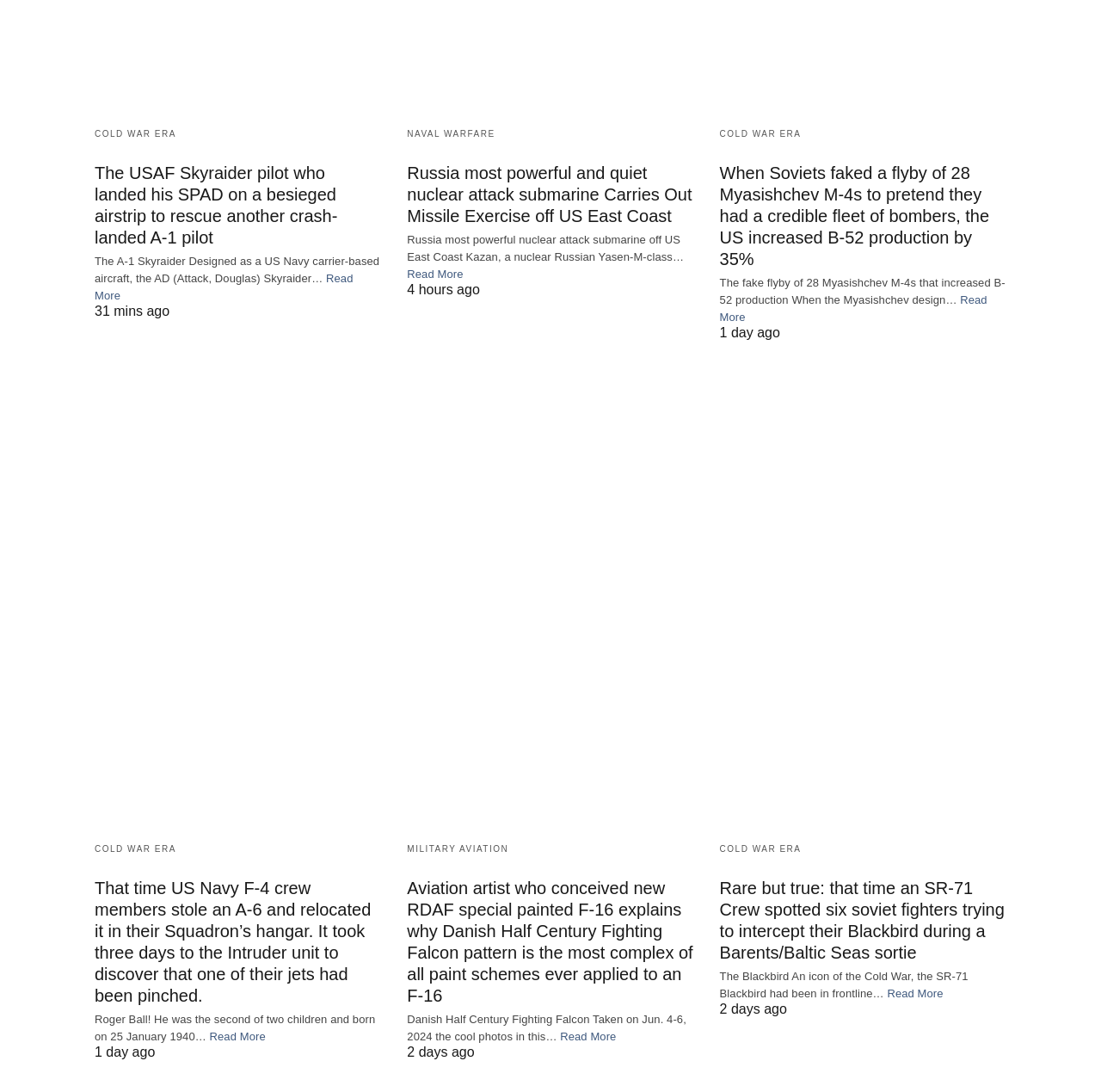From the details in the image, provide a thorough response to the question: What is the title of the fifth article?

I determined the title of the fifth article by looking at the heading 'That time US Navy F-4 crew members stole an A-6 and relocated it in their Squadron’s hangar.' located at the top of the article, which indicates the title of the article.